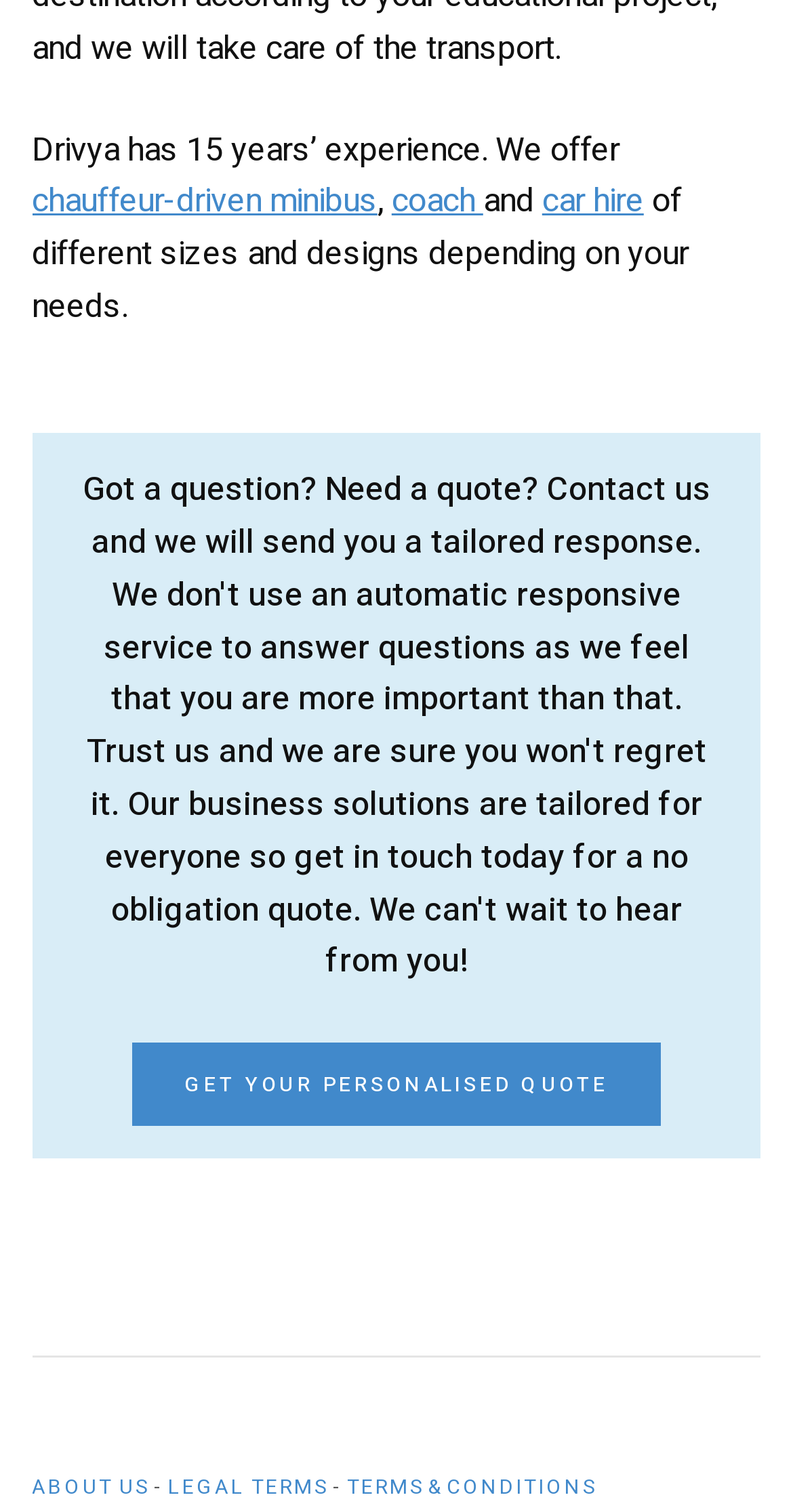Respond to the following question with a brief word or phrase:
What is the purpose of the 'GET YOUR PERSONALISED QUOTE' button?

to get a quote